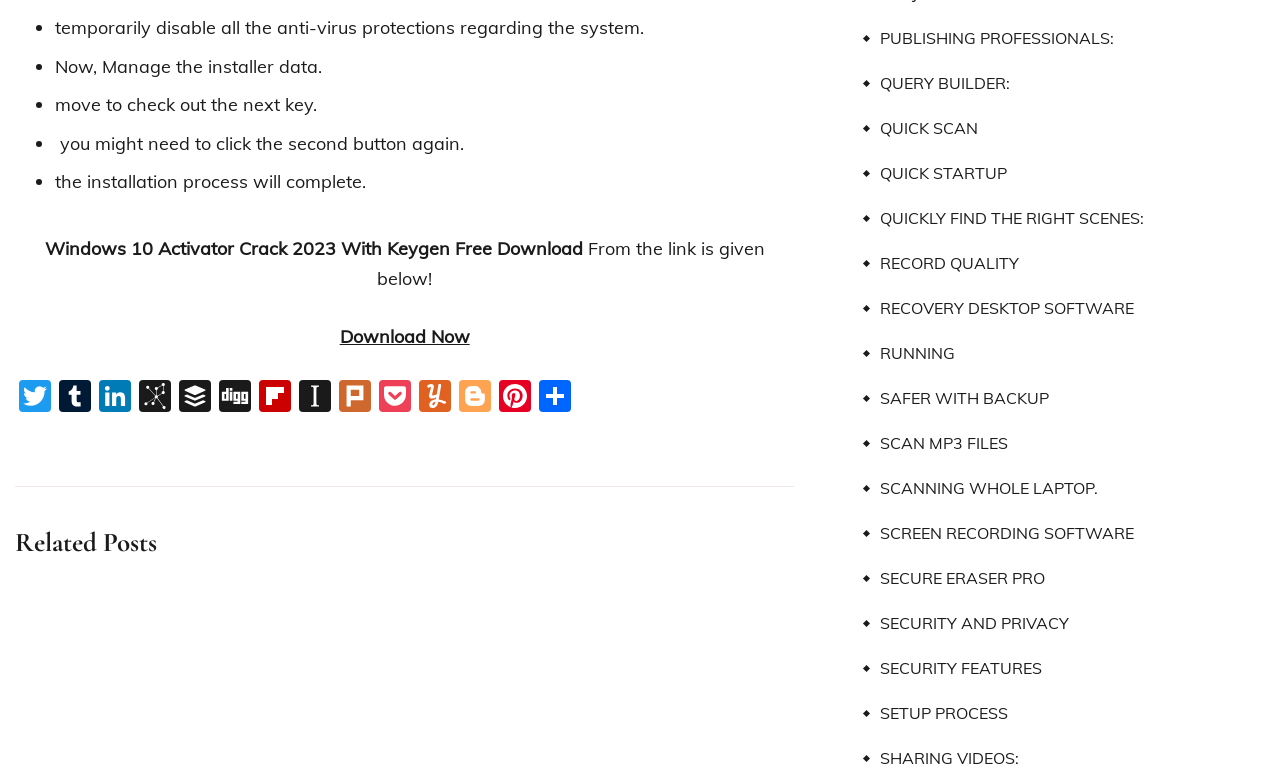Please provide a comprehensive answer to the question based on the screenshot: How many steps are involved in the installation process?

The installation process is described in a list of static text elements near the top of the webpage. There are 5 steps involved in the process, including temporarily disabling anti-virus protections, managing installer data, and completing the installation process.